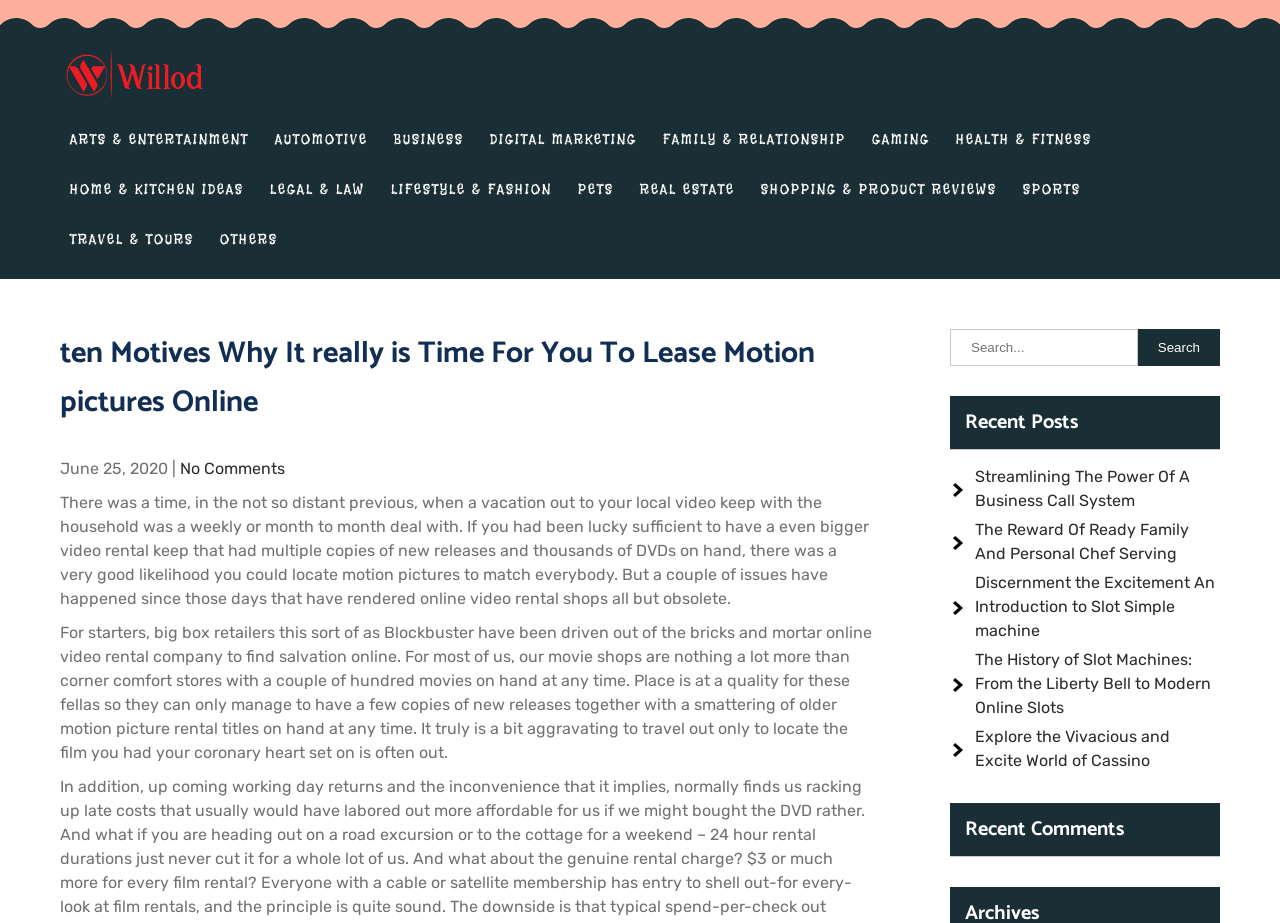Give a short answer using one word or phrase for the question:
What is the name of the website?

Willod